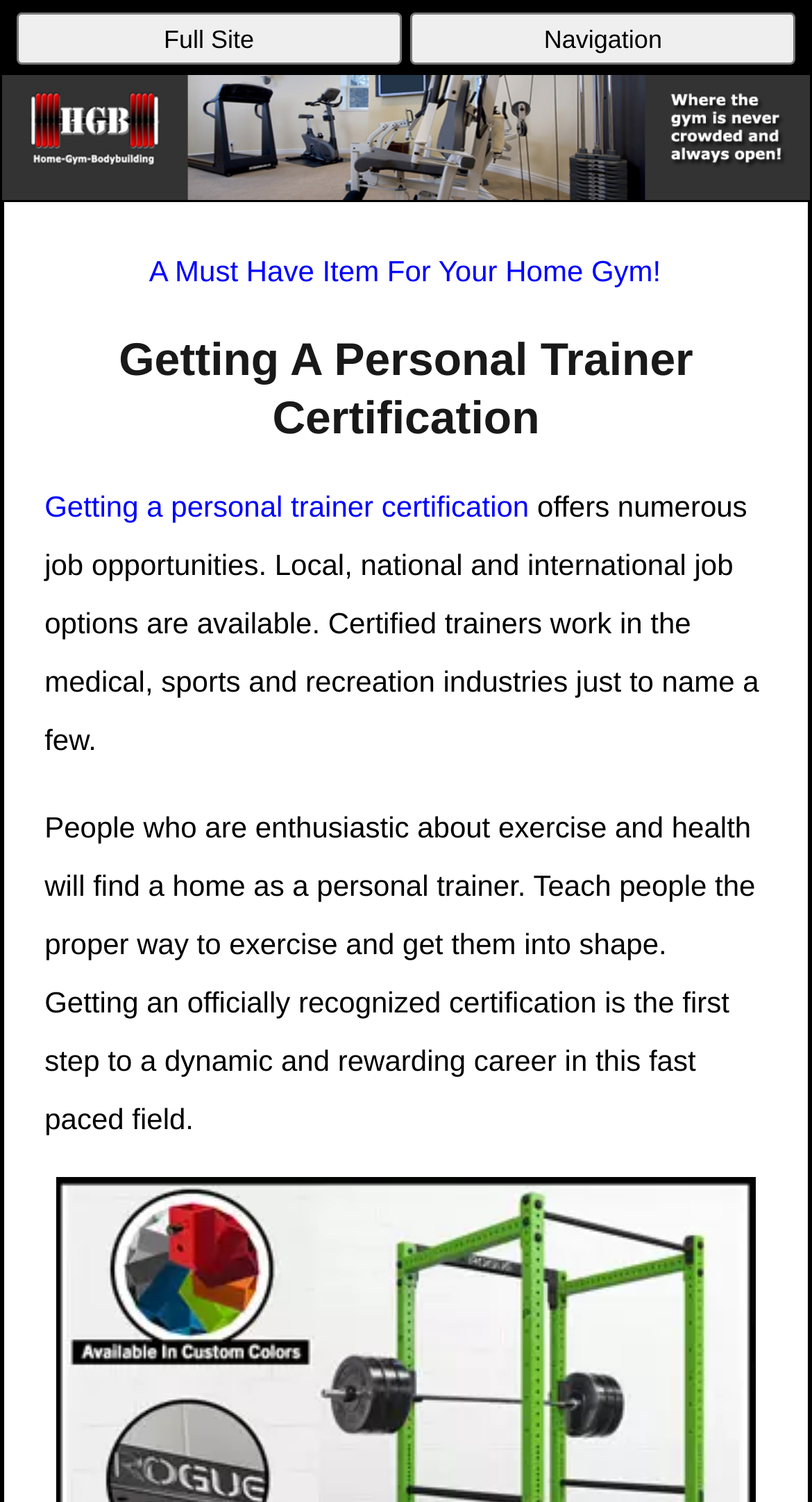What is the main topic of this webpage?
Please provide a comprehensive answer based on the information in the image.

Based on the webpage content, the main topic is about getting a personal trainer certification, which is evident from the heading 'Getting A Personal Trainer Certification' and the text that follows, discussing the benefits and opportunities of being a certified personal trainer.